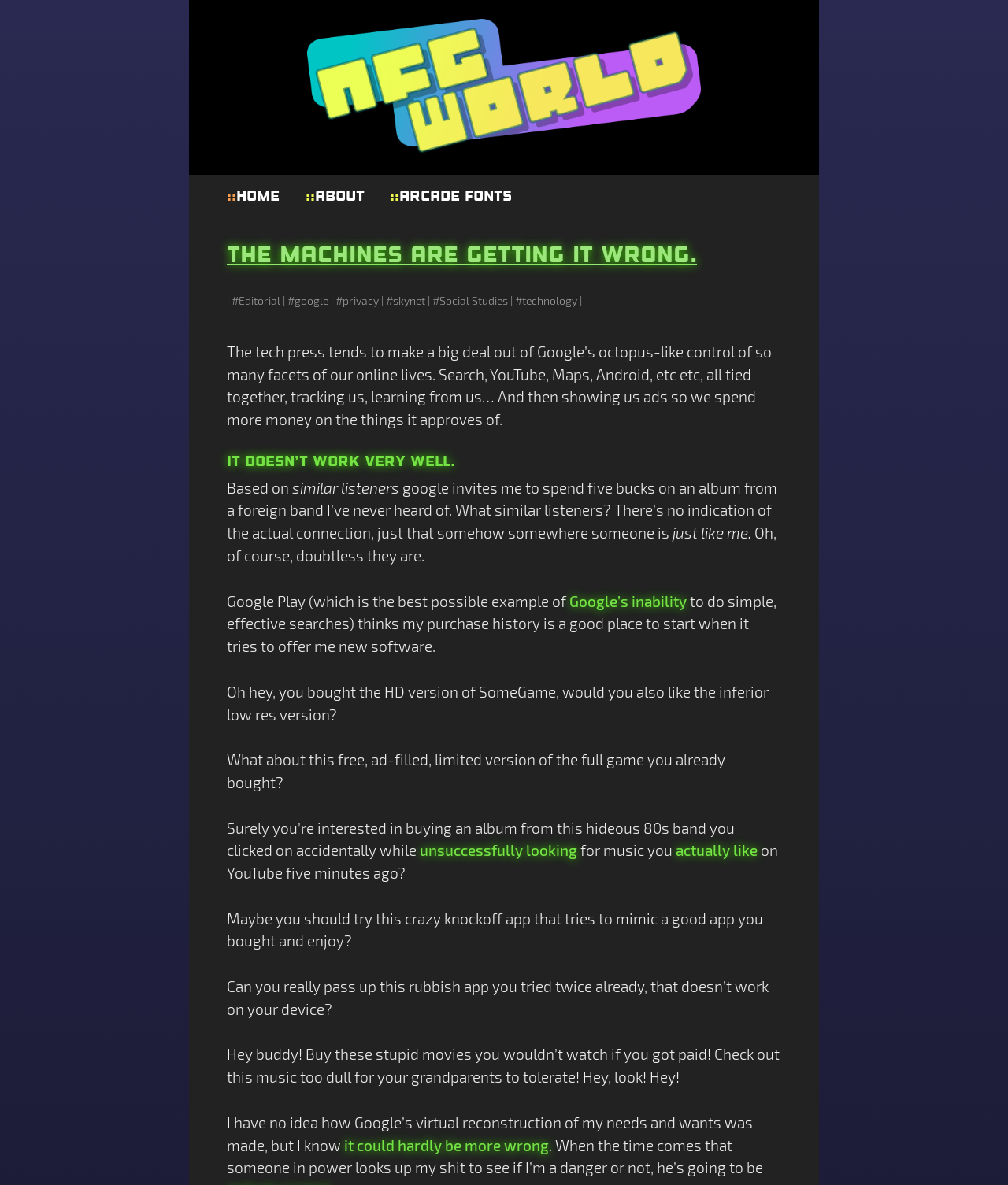Please specify the bounding box coordinates of the clickable section necessary to execute the following command: "Click on the About link".

[0.303, 0.158, 0.361, 0.173]